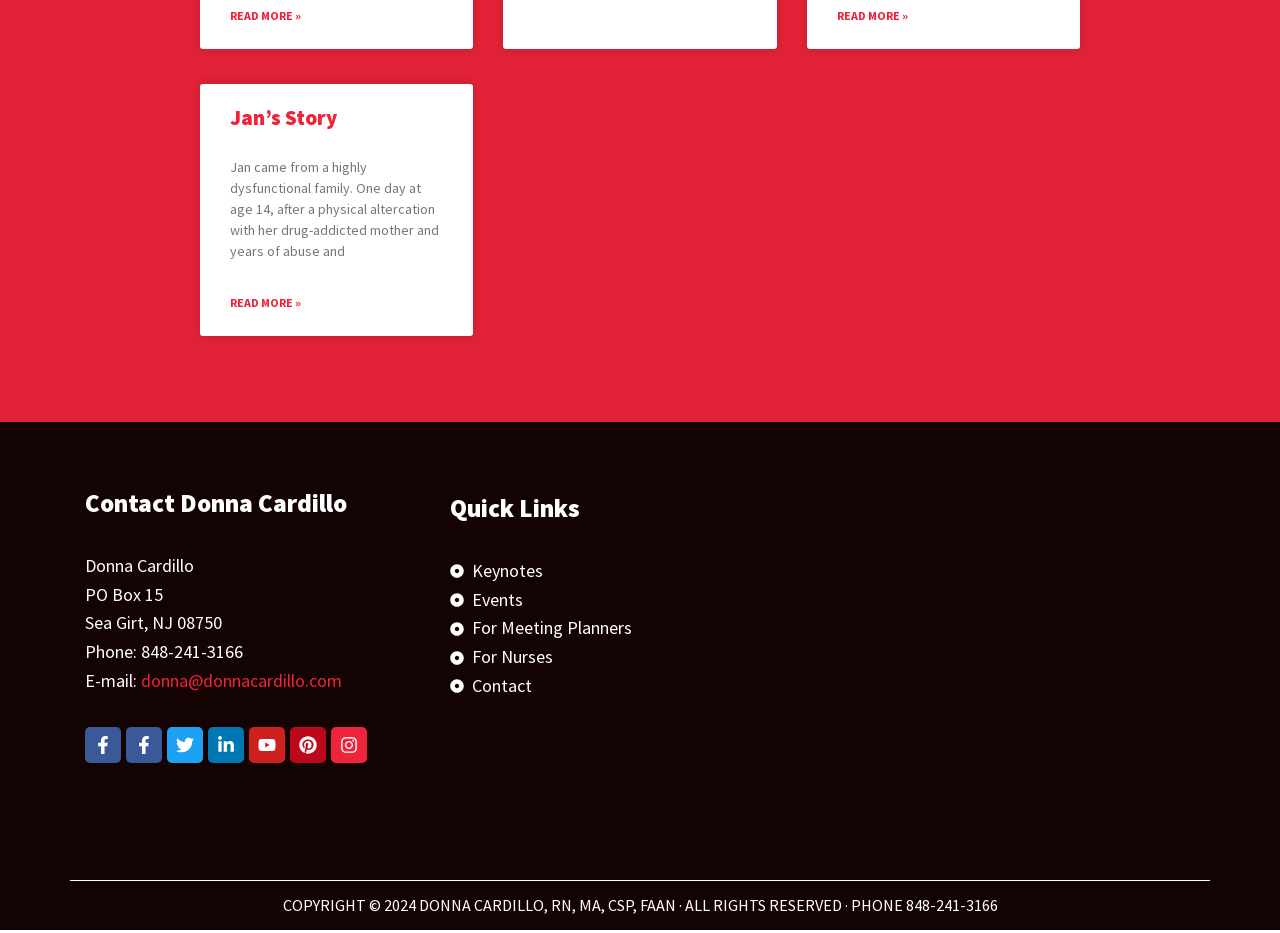Please specify the bounding box coordinates of the clickable region to carry out the following instruction: "Visit Facebook page". The coordinates should be four float numbers between 0 and 1, in the format [left, top, right, bottom].

[0.066, 0.783, 0.095, 0.821]